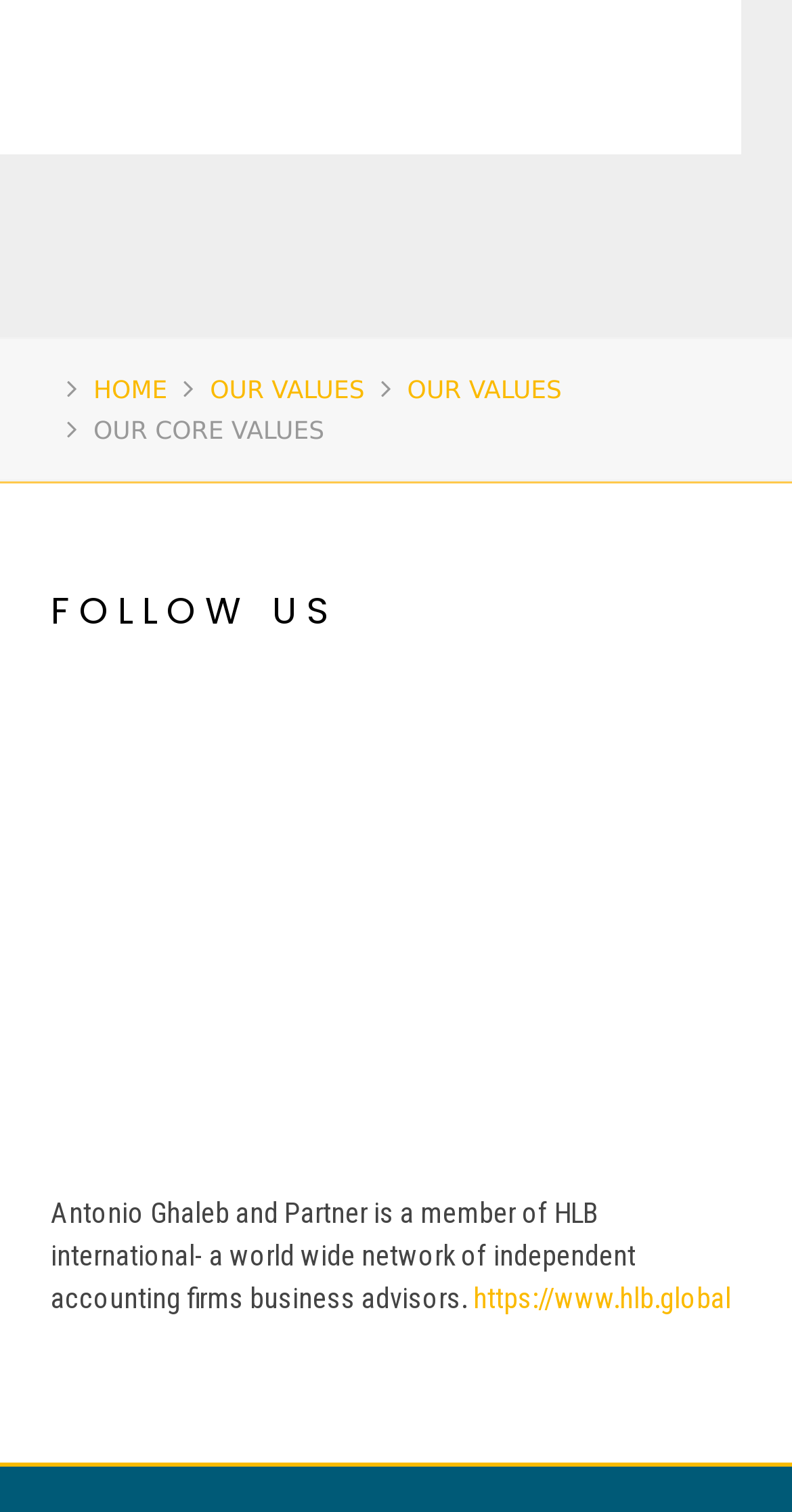Locate the bounding box of the UI element described in the following text: "aria-label="Mobile Menu"".

None